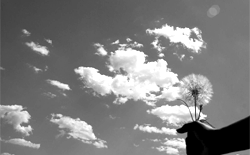Look at the image and answer the question in detail:
What is the color tone of the image?

The image has a serene and calming quality, which is enhanced by the use of a single color tone. The caption specifically mentions that the image has monochromatic tones, which adds to its timeless and ethereal quality.